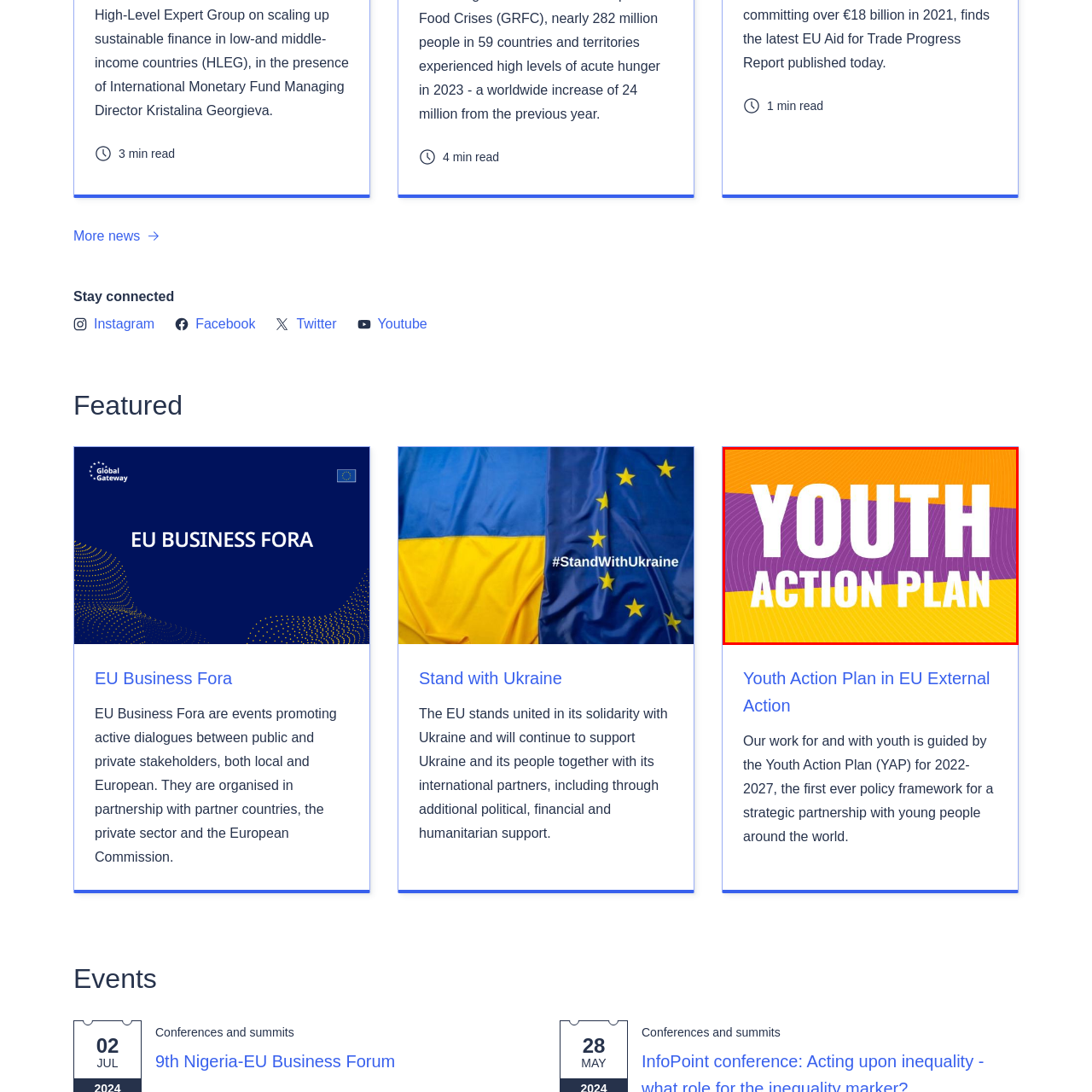What is the purpose of the Youth Action Plan?
Assess the image contained within the red bounding box and give a detailed answer based on the visual elements present in the image.

The purpose of the Youth Action Plan is to foster opportunities and strengthen partnerships between young people and various stakeholders, as mentioned in the caption, emphasizing the importance of youth involvement in EU external actions.